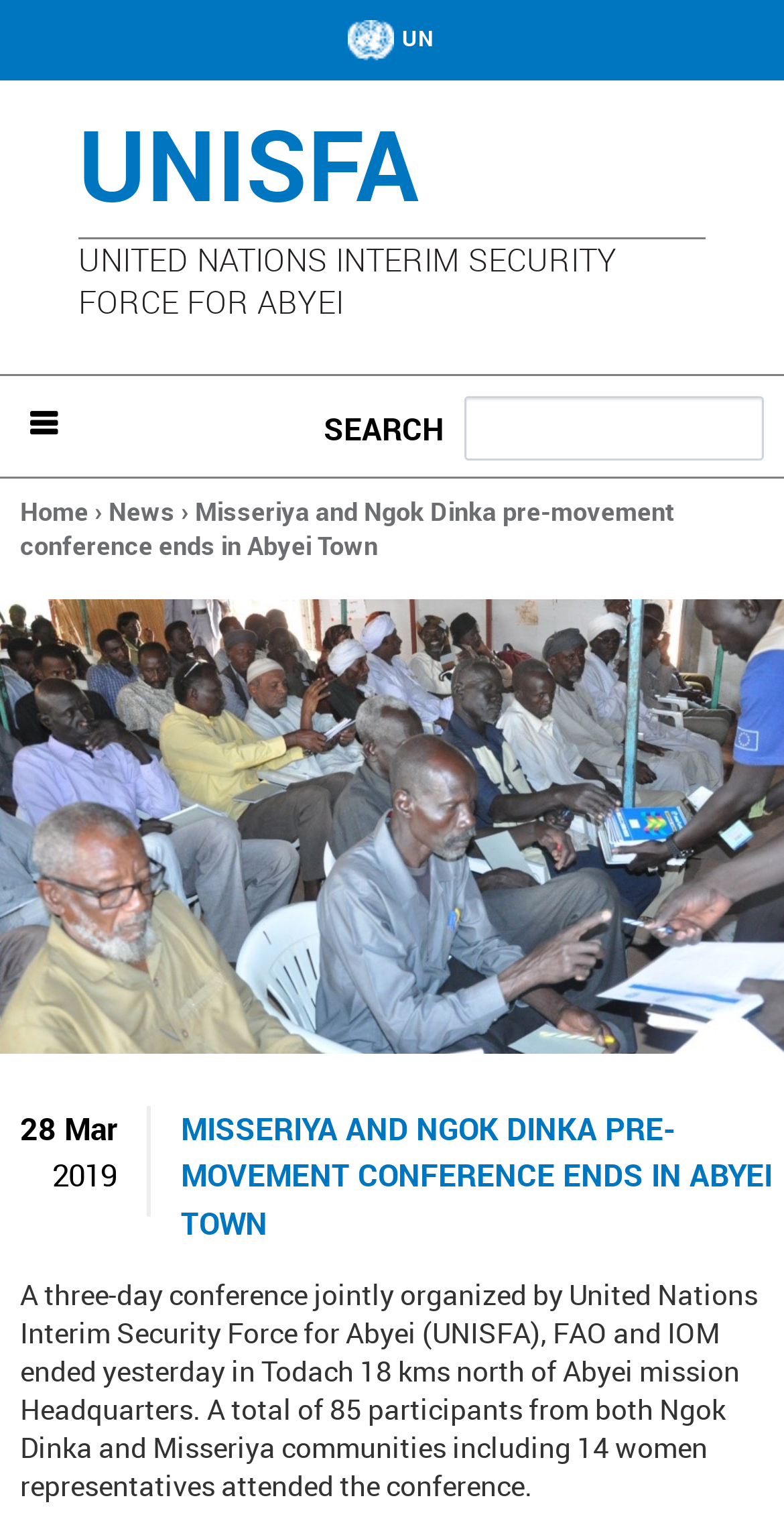Given the element description News, specify the bounding box coordinates of the corresponding UI element in the format (top-left x, top-left y, bottom-right x, bottom-right y). All values must be between 0 and 1.

[0.138, 0.324, 0.223, 0.347]